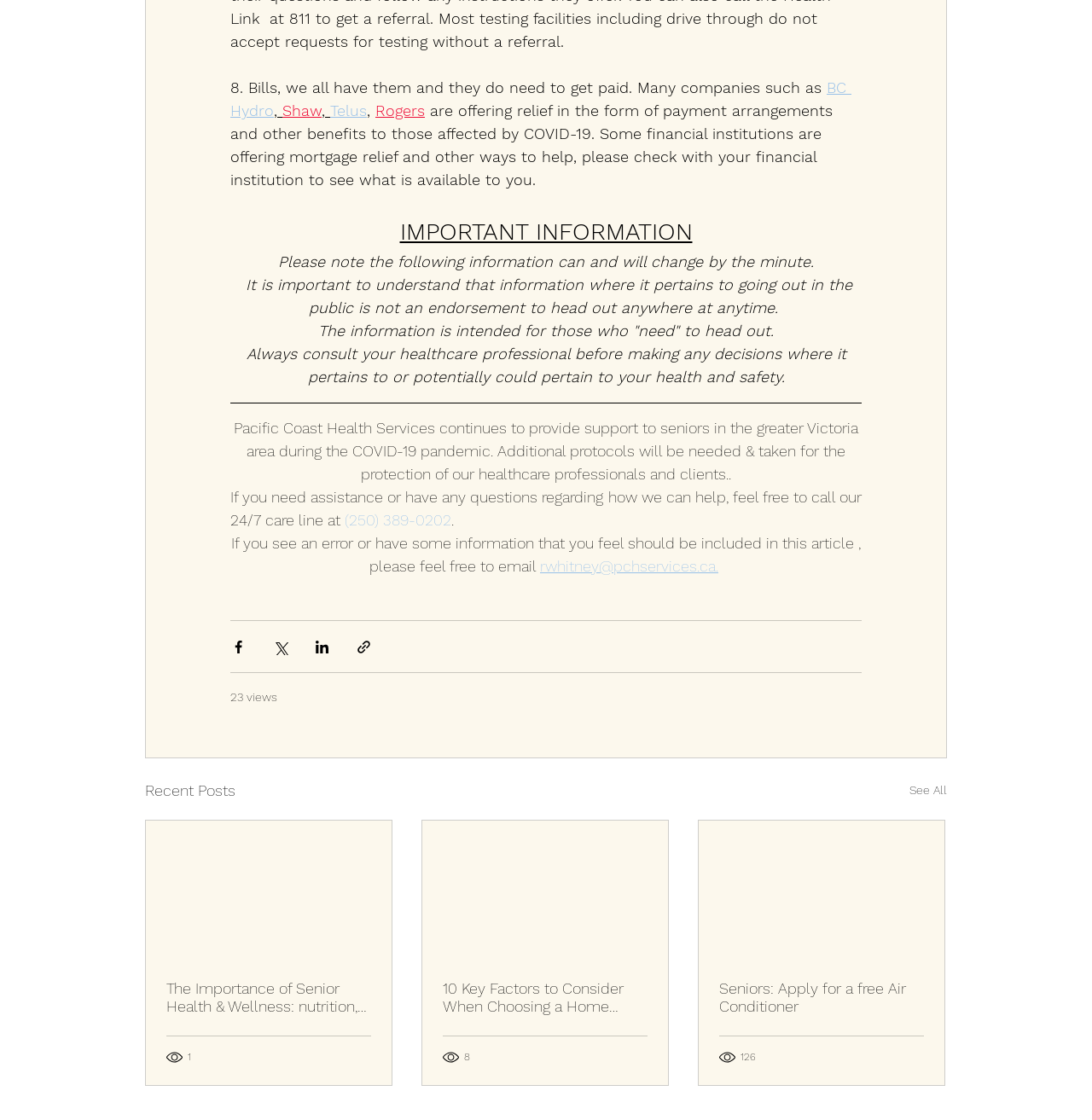Respond with a single word or phrase to the following question: What is the purpose of the information provided on this webpage?

For those who need to head out